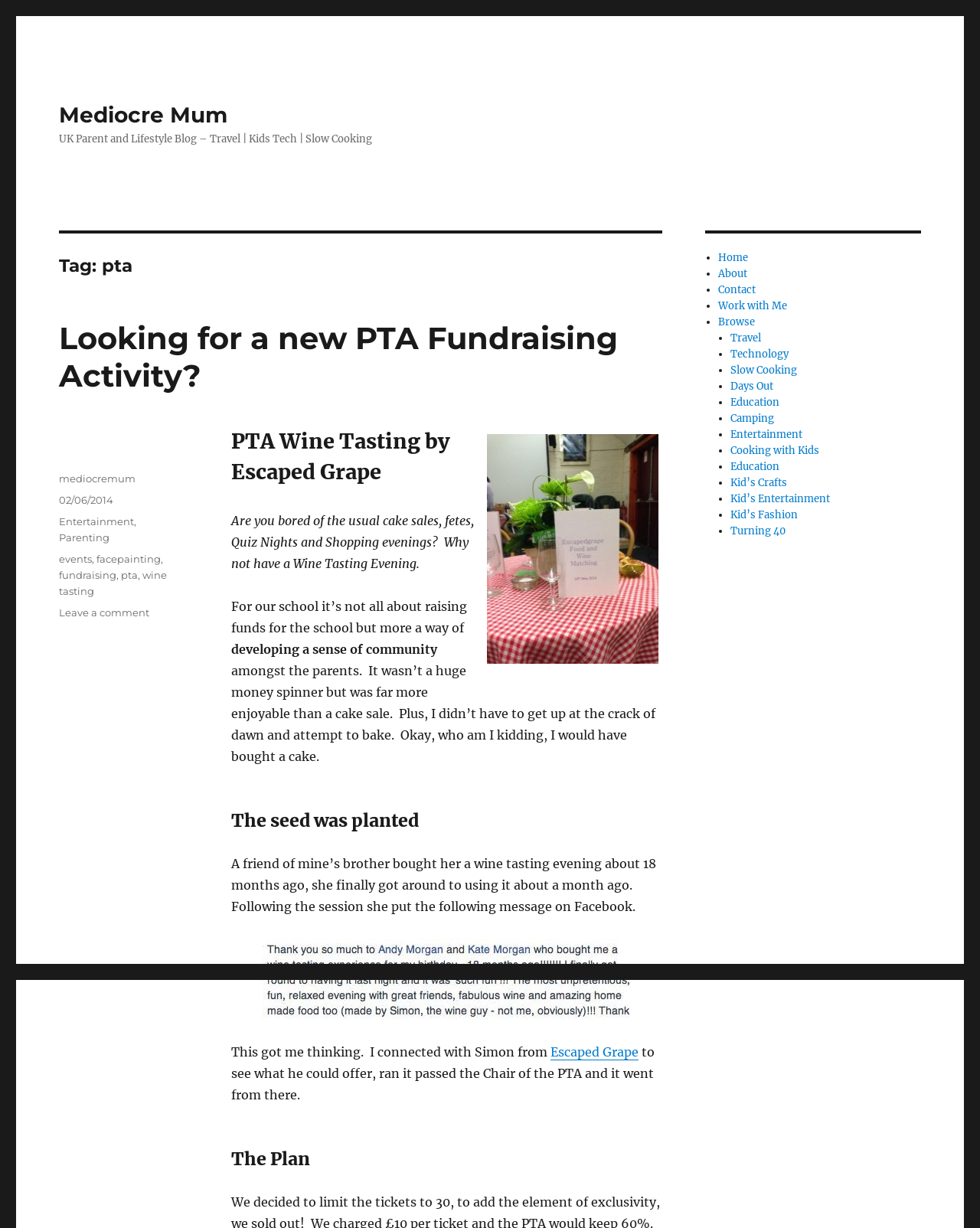Please identify the bounding box coordinates of the area that needs to be clicked to fulfill the following instruction: "Click on the 'Escaped Grape' link."

[0.562, 0.85, 0.652, 0.863]